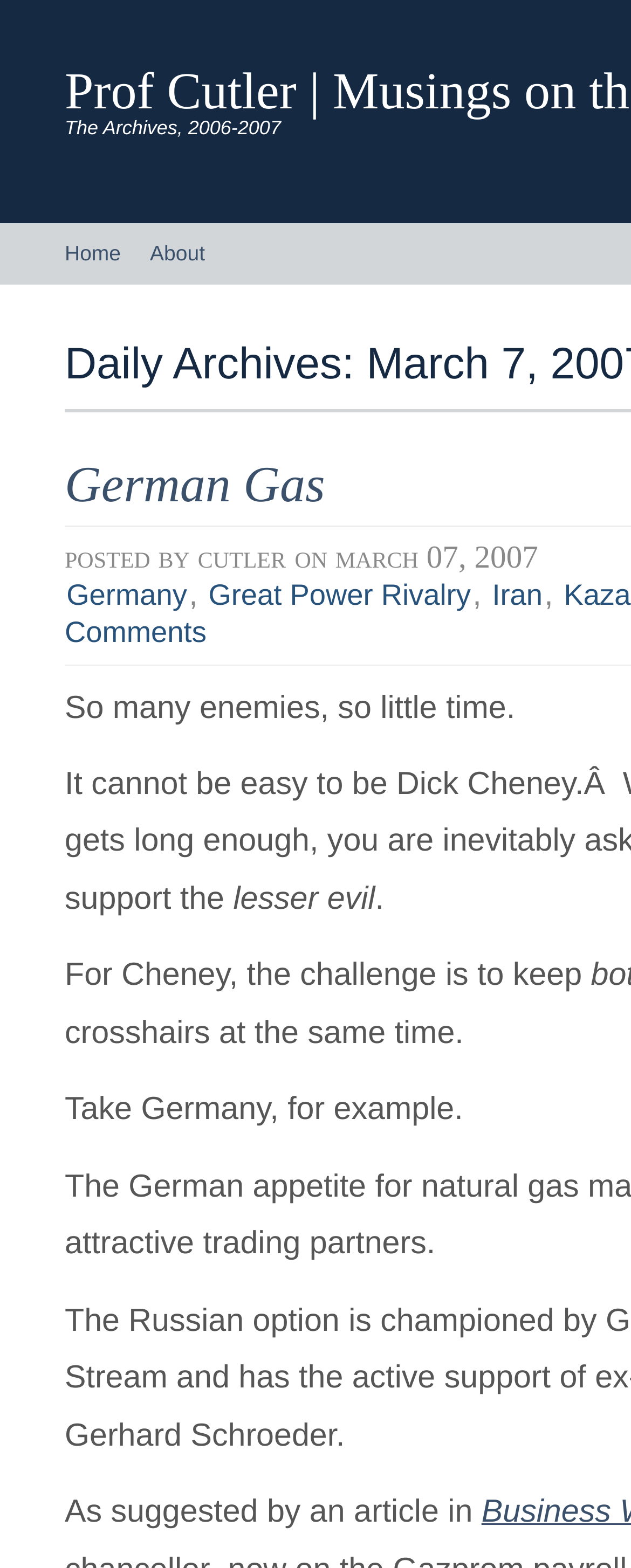Describe the webpage meticulously, covering all significant aspects.

The webpage appears to be a blog post or article with a title "7 | March | 2007 | Prof Cutler | Musings on the News". At the top, there are navigation links "Home" and "About" situated side by side, with "Home" on the left and "About" on the right. Below the "About" link, there is a sub-link "German Gas".

The author's information is displayed, with the text "posted by" followed by the author's name "cutler" on the same line. The date and time of the post, "2007-03-07 09:36:48-05:00", is shown on the right side of the author's name.

Below the author's information, there are several links related to the article's content, including "Germany", "Great Power Rivalry", and "Iran", which are arranged horizontally with commas separating them.

The main content of the article is divided into paragraphs. The first paragraph starts with the sentence "So many enemies, so little time." The second paragraph begins with the phrase "lesser evil". The third paragraph starts with the sentence "For Cheney, the challenge is to keep". The fourth paragraph begins with the sentence "Take Germany, for example." The final paragraph starts with the sentence "As suggested by an article in".

There are a total of 5 paragraphs and 7 links on the webpage. The links are scattered throughout the page, with some at the top and others within the article's content.